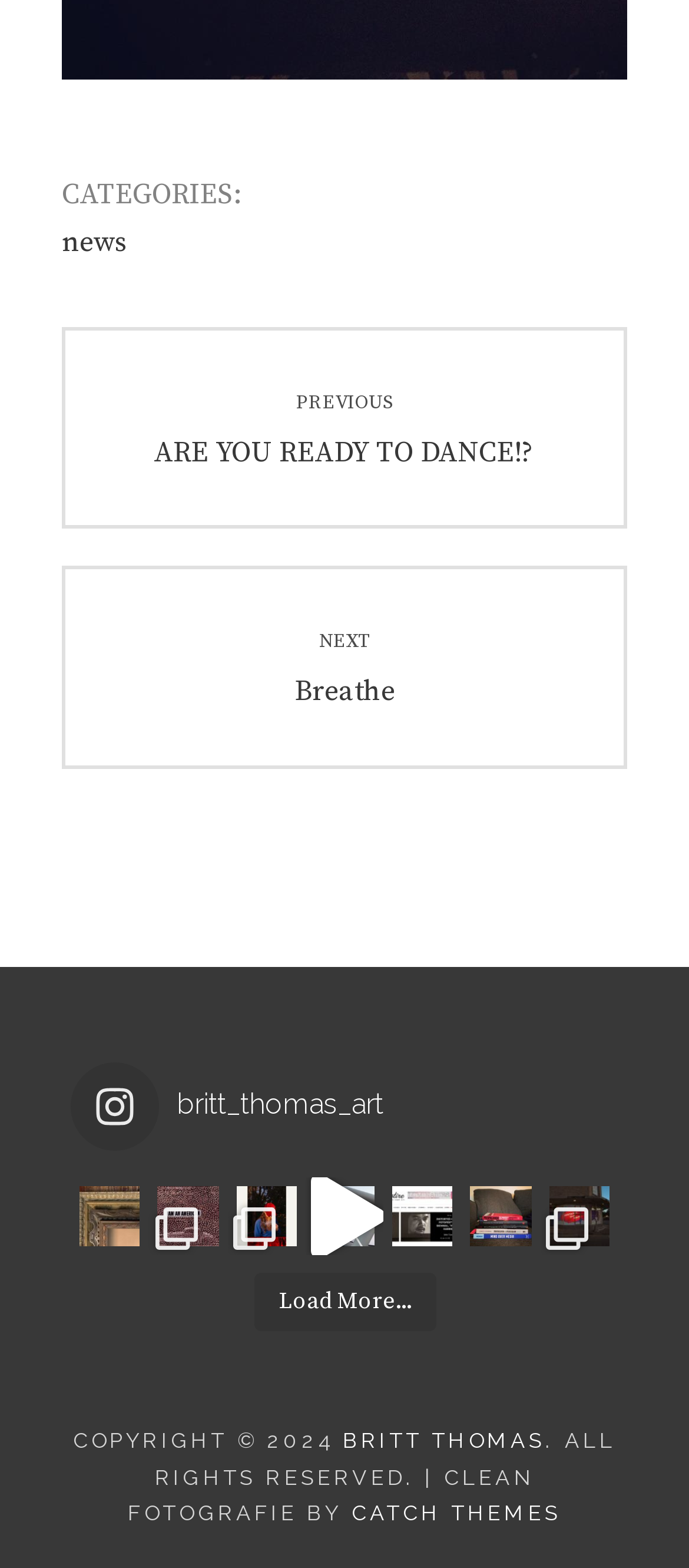What is the theme of the webpage?
Please provide a single word or phrase as your answer based on the image.

CLEAN FOTOGRAFIE